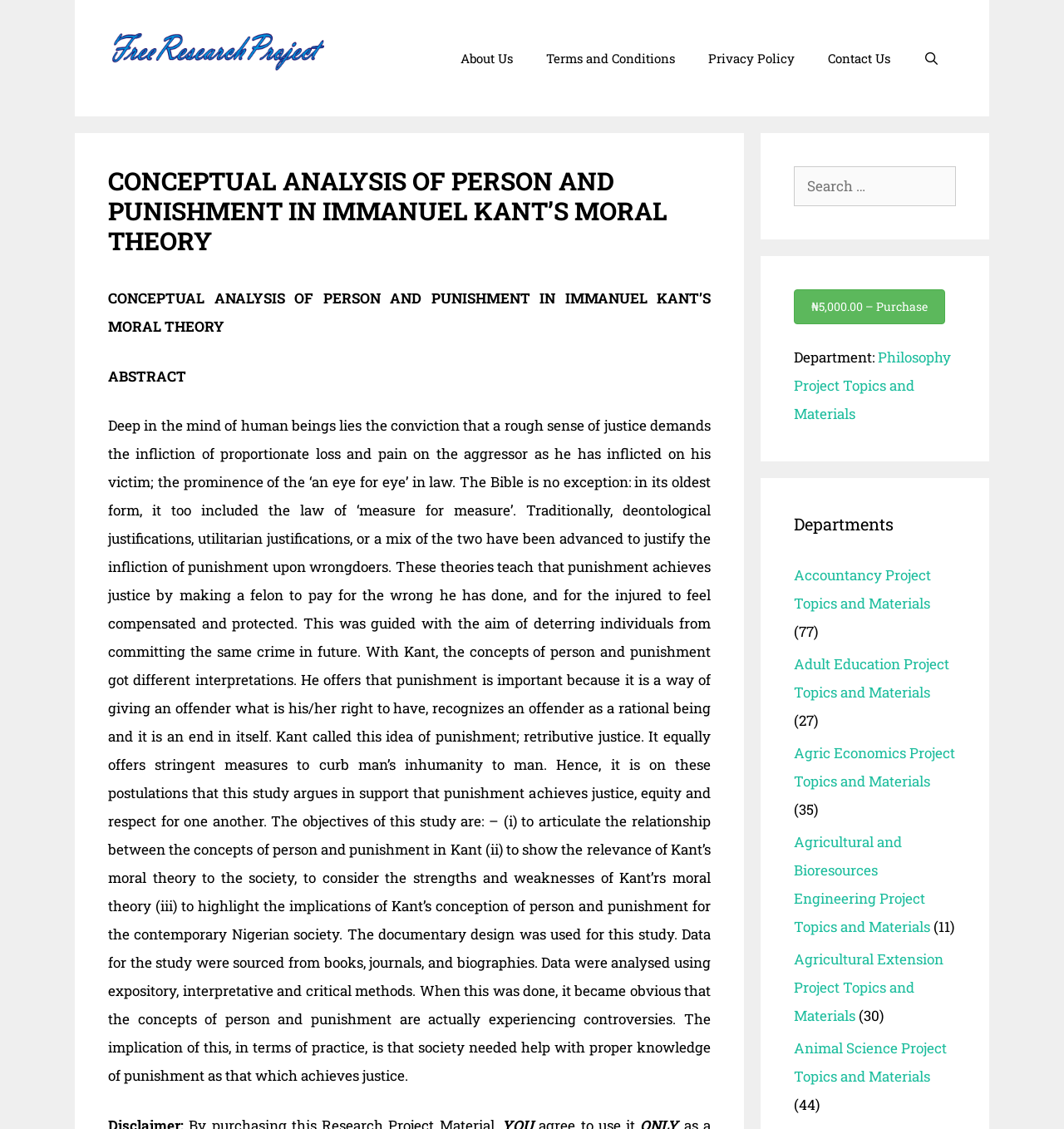How many departments are listed on this webpage?
From the image, respond using a single word or phrase.

8